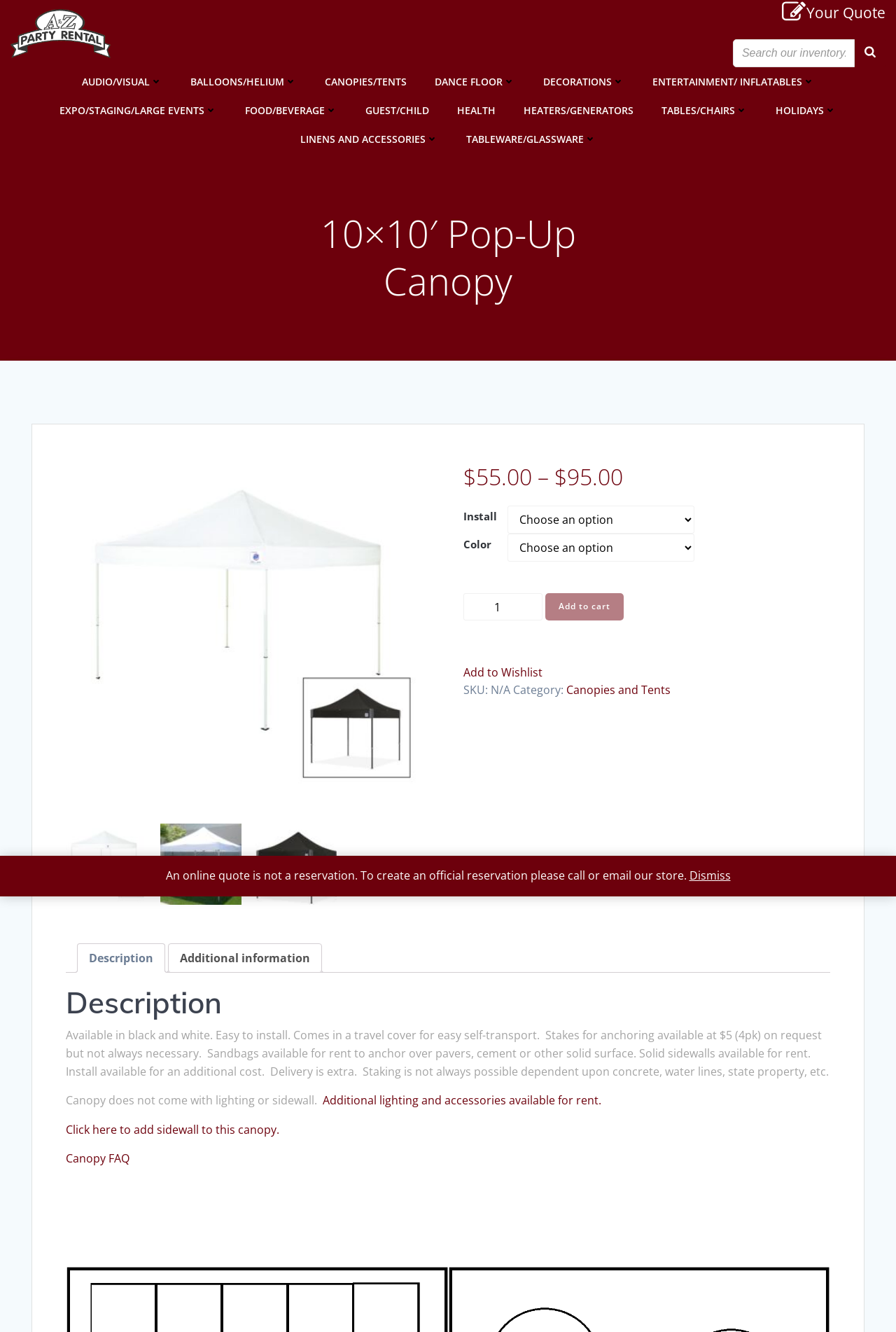Determine the bounding box coordinates of the target area to click to execute the following instruction: "Choose an installation option."

[0.566, 0.38, 0.775, 0.401]